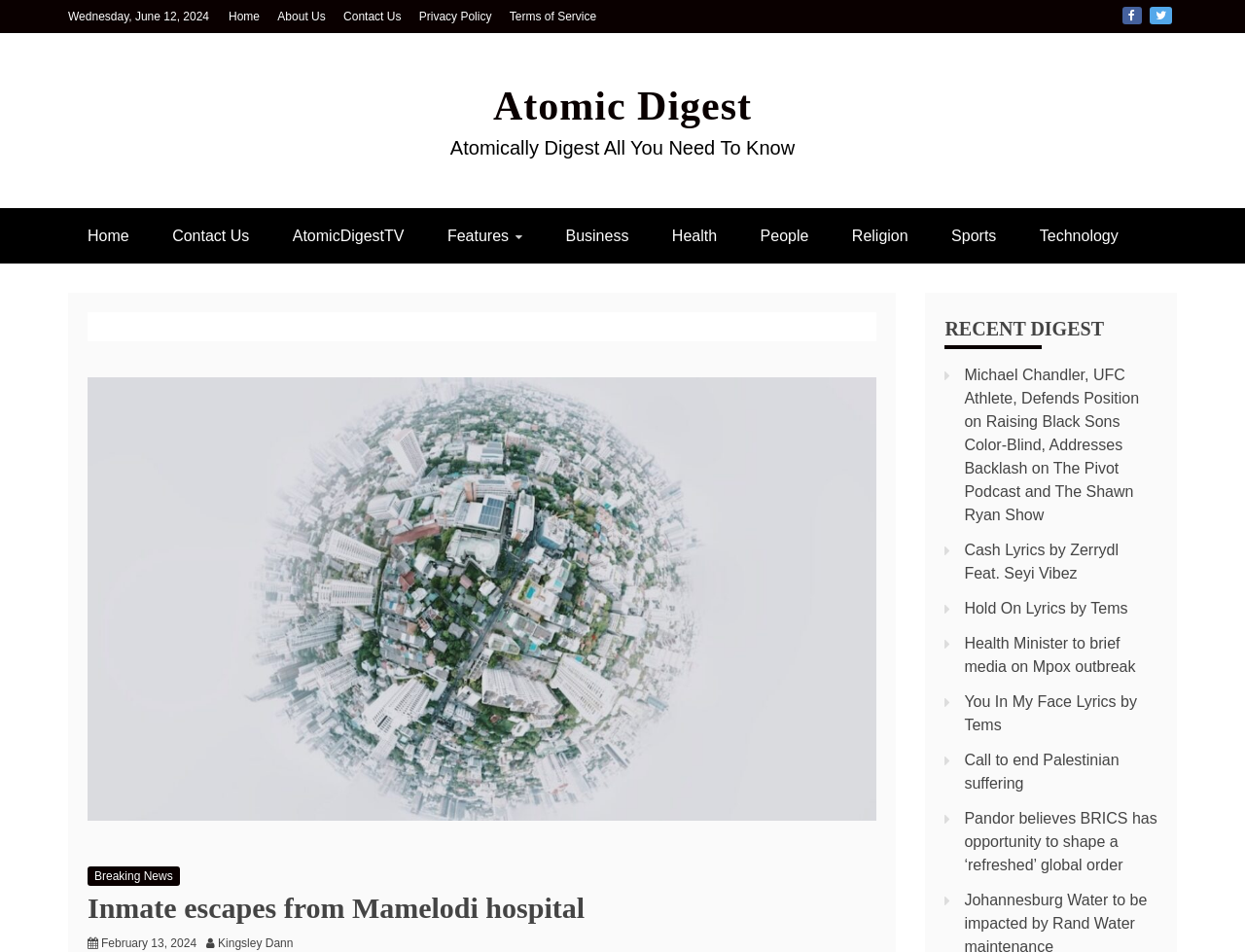Determine the bounding box coordinates of the clickable element to achieve the following action: 'Click on the 'Home' link'. Provide the coordinates as four float values between 0 and 1, formatted as [left, top, right, bottom].

[0.184, 0.01, 0.209, 0.025]